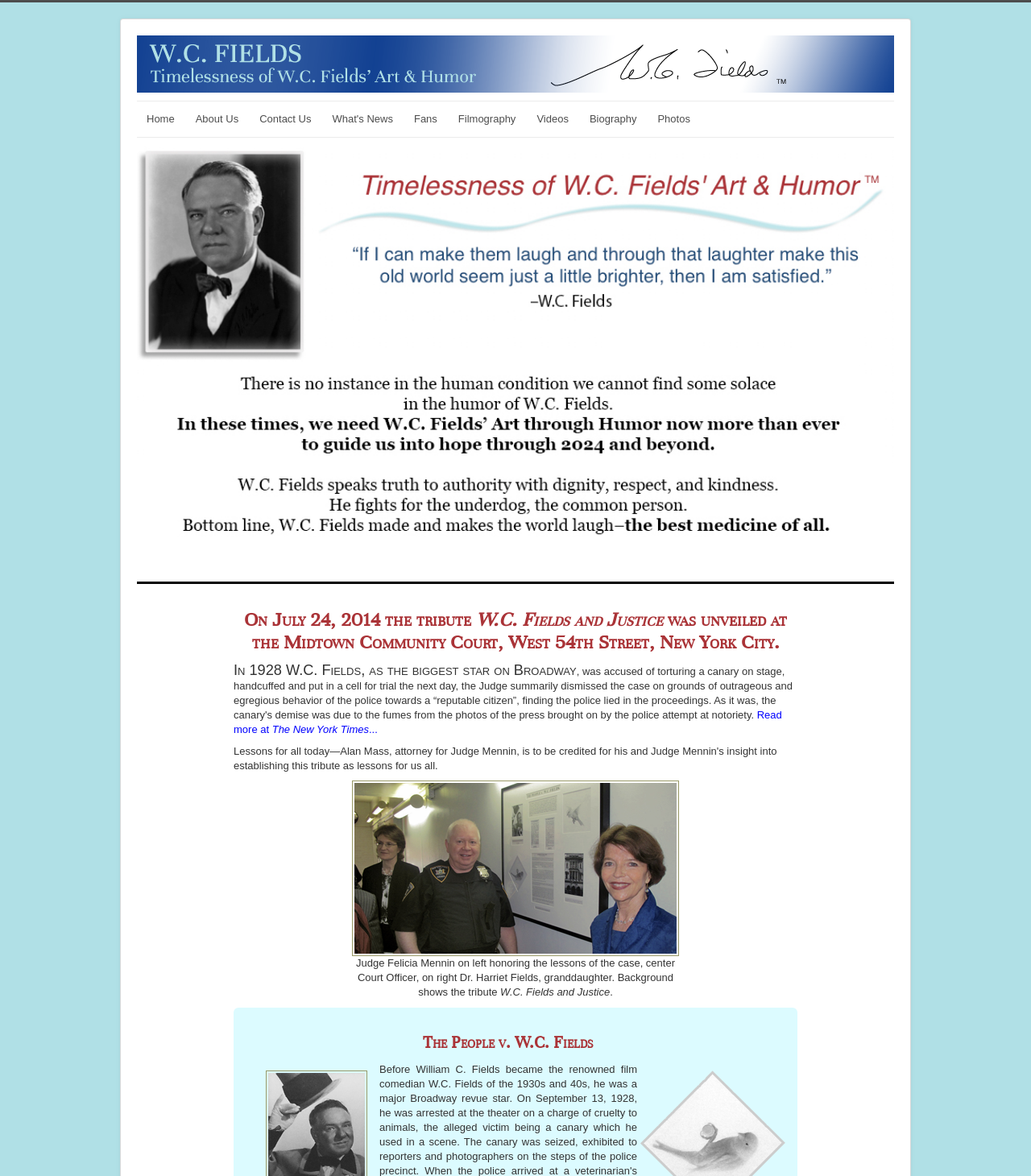What is the name of the newspaper mentioned in the webpage?
Utilize the information in the image to give a detailed answer to the question.

The answer can be found in the link 'Read more at The New York Times...' which indicates that The New York Times is the newspaper being referred to.